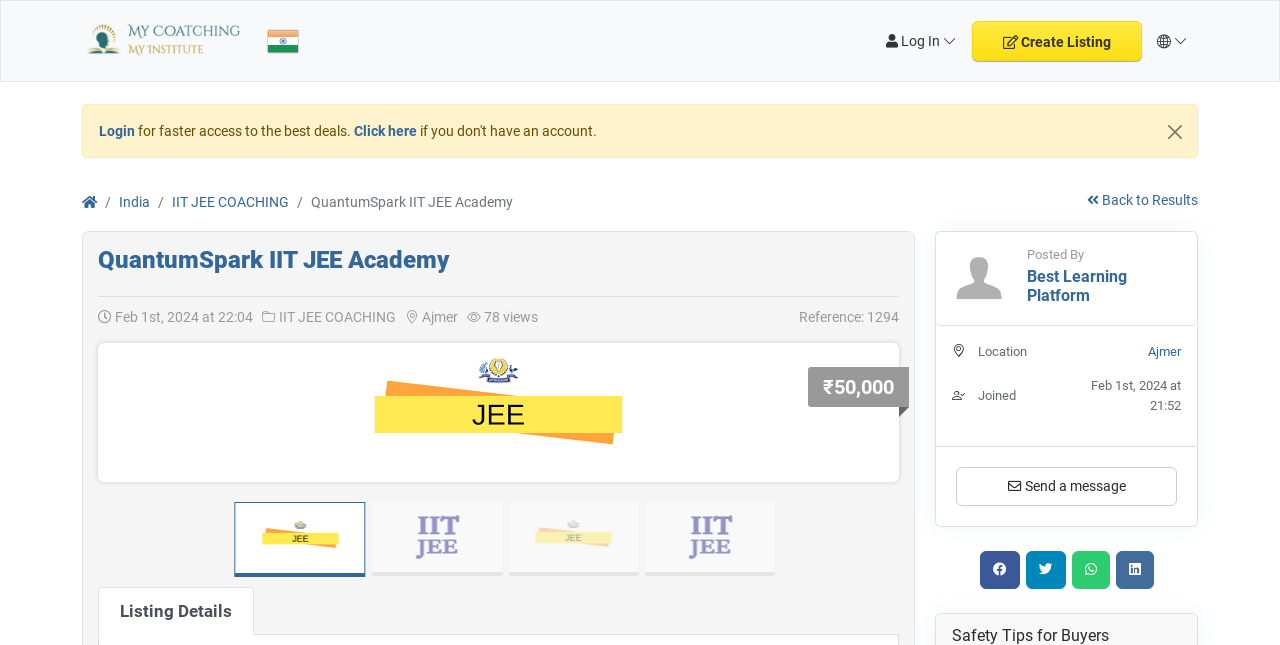What is the date of posting of the listing?
Examine the image closely and answer the question with as much detail as possible.

The date of posting of the listing can be found in the StaticText element with the text 'Feb 1st, 2024 at 22:04' which is located below the 'Listing Details' tab.